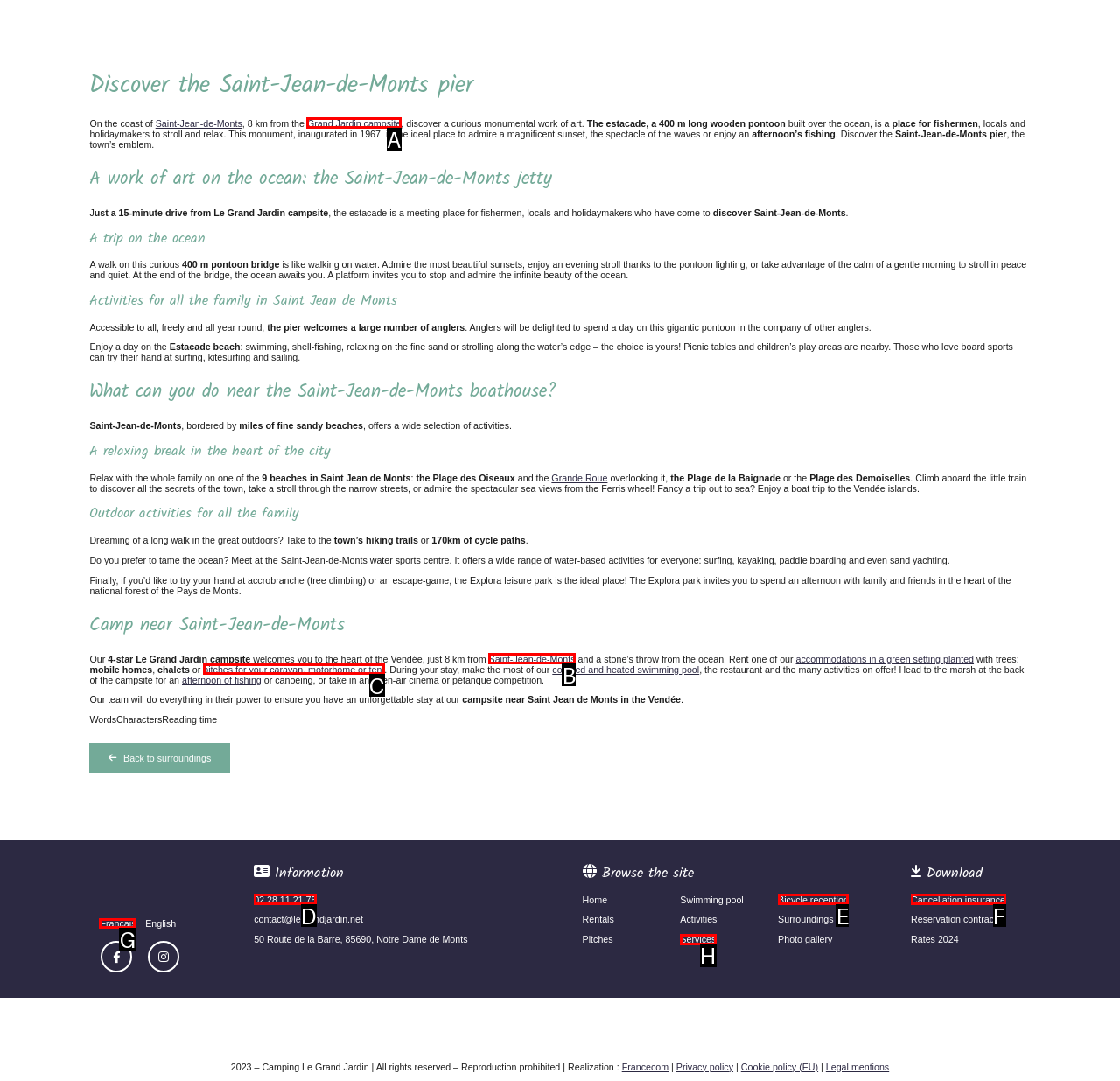Point out the letter of the HTML element you should click on to execute the task: Switch to French language
Reply with the letter from the given options.

G